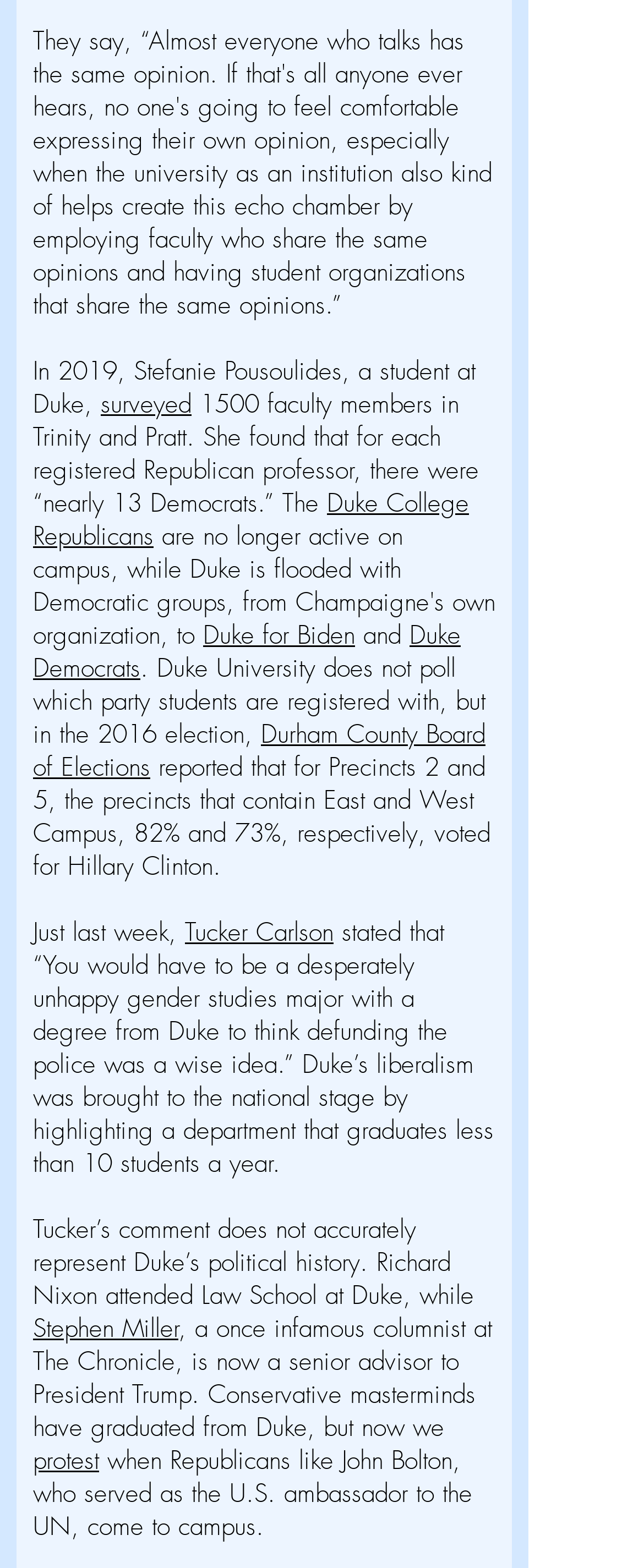What percentage of voters in Precincts 2 and 5 voted for Hillary Clinton?
Provide a thorough and detailed answer to the question.

According to the text, the Durham County Board of Elections reported that in the 2016 election, 82% of voters in Precinct 2 and 73% of voters in Precinct 5, which contain East and West Campus, voted for Hillary Clinton.